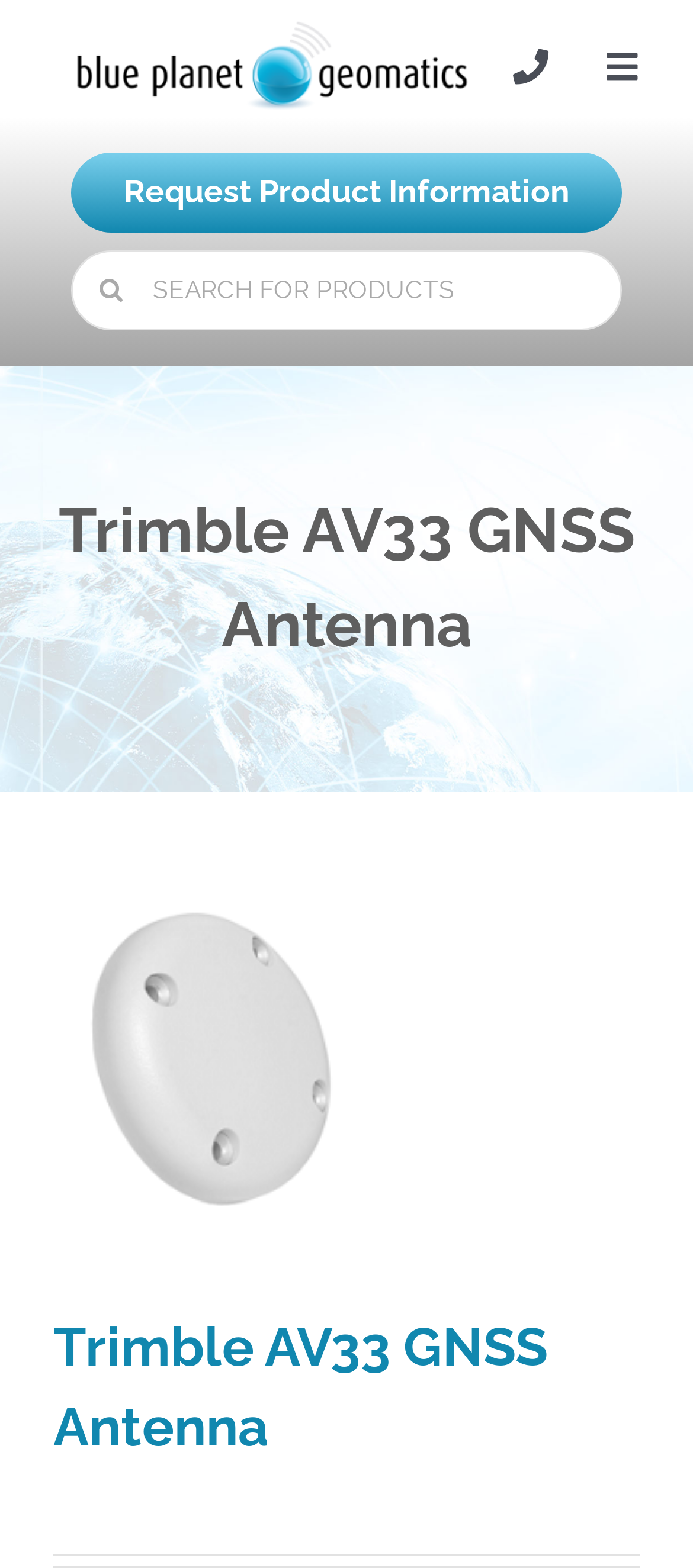Locate the bounding box coordinates of the element that should be clicked to fulfill the instruction: "Request product information".

[0.103, 0.097, 0.897, 0.148]